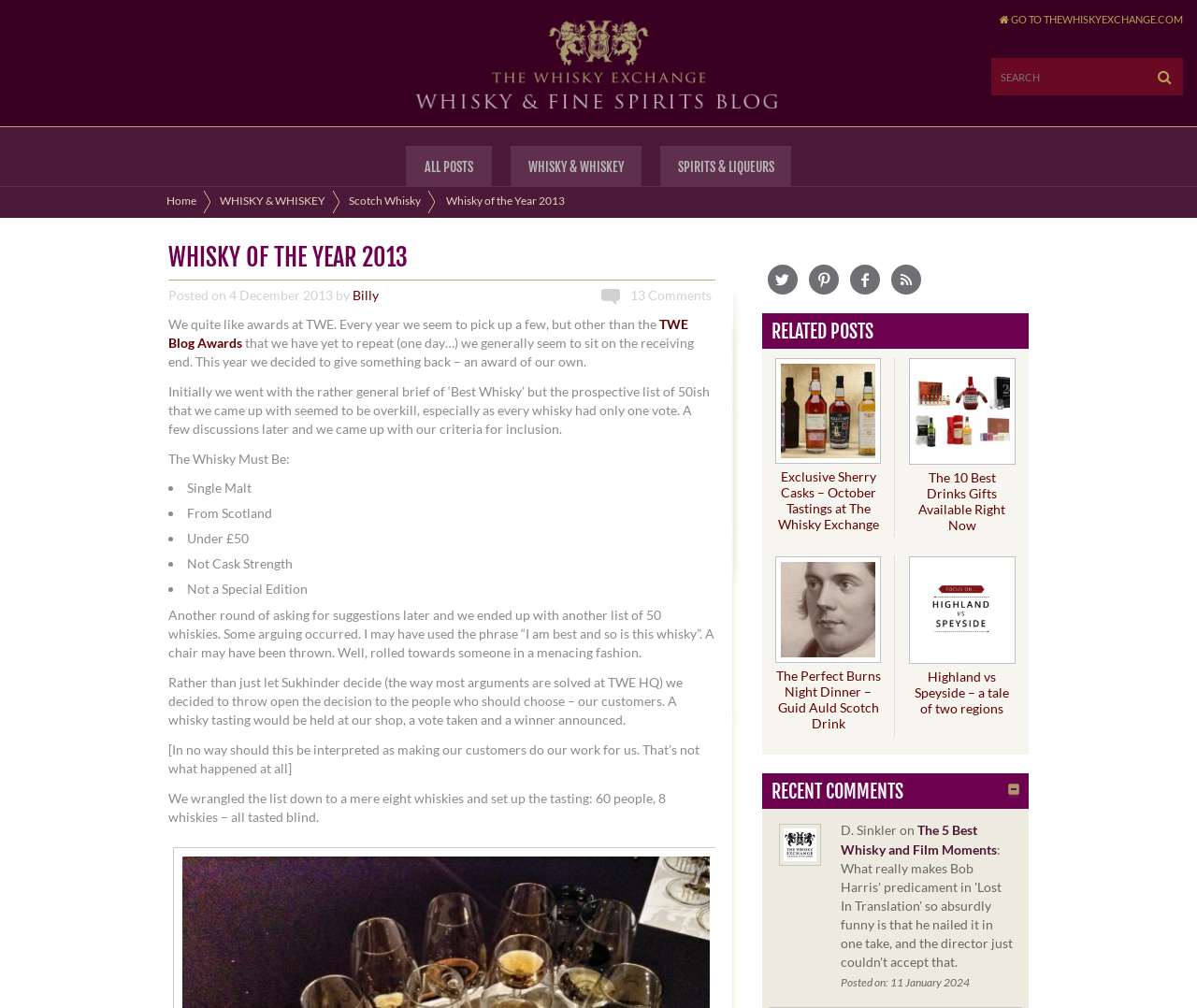How many people participated in the whisky tasting?
Ensure your answer is thorough and detailed.

I found the answer by reading the static text element 'We wrangled the list down to a mere eight whiskies and set up the tasting: 60 people, 8 whiskies – all tasted blind.' which mentions the number of people who participated in the whisky tasting.